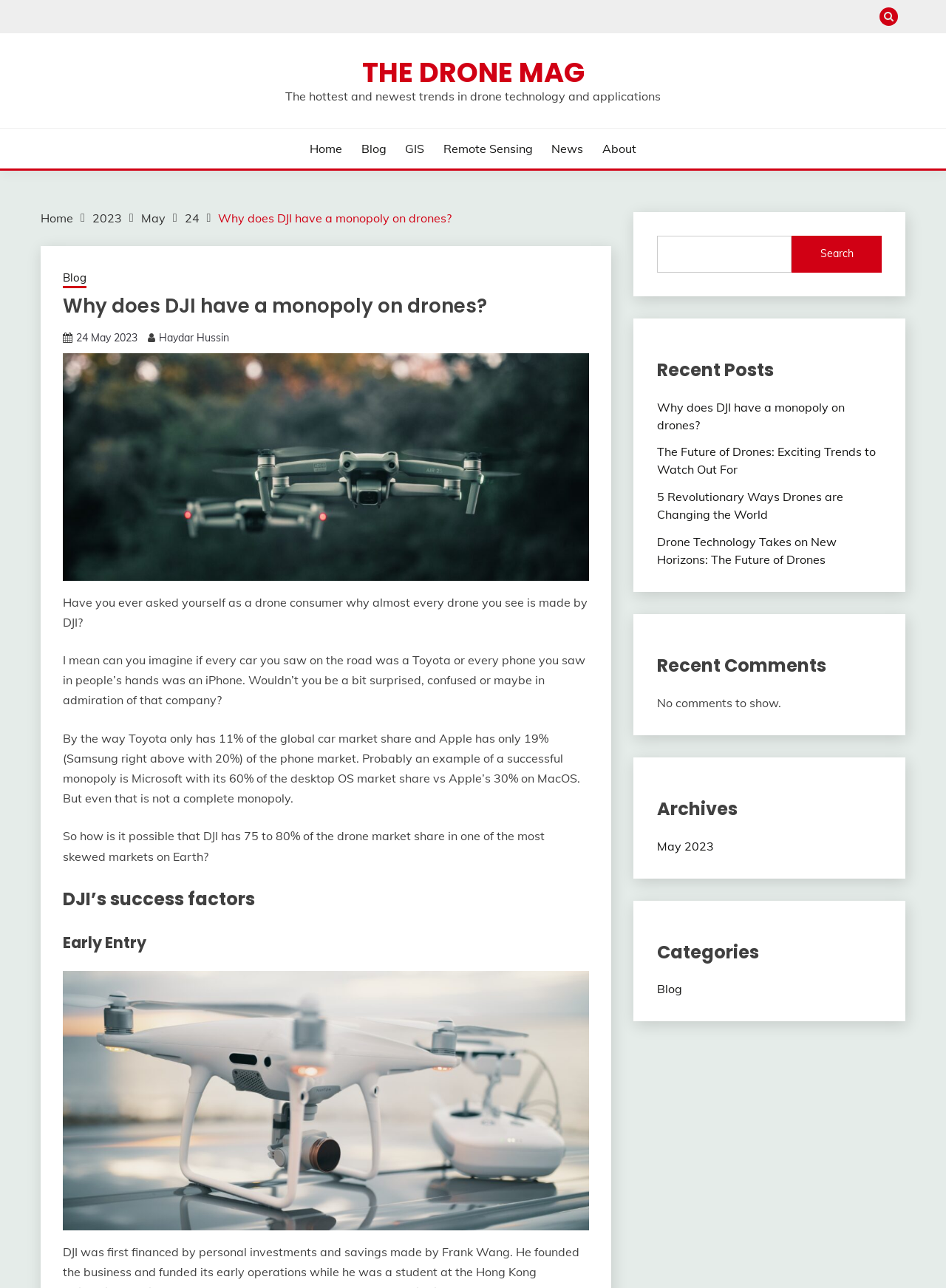Can you look at the image and give a comprehensive answer to the question:
What is the topic of the current article?

I determined the answer by reading the heading element with the text 'Why does DJI have a monopoly on drones?' which is the main topic of the current article.